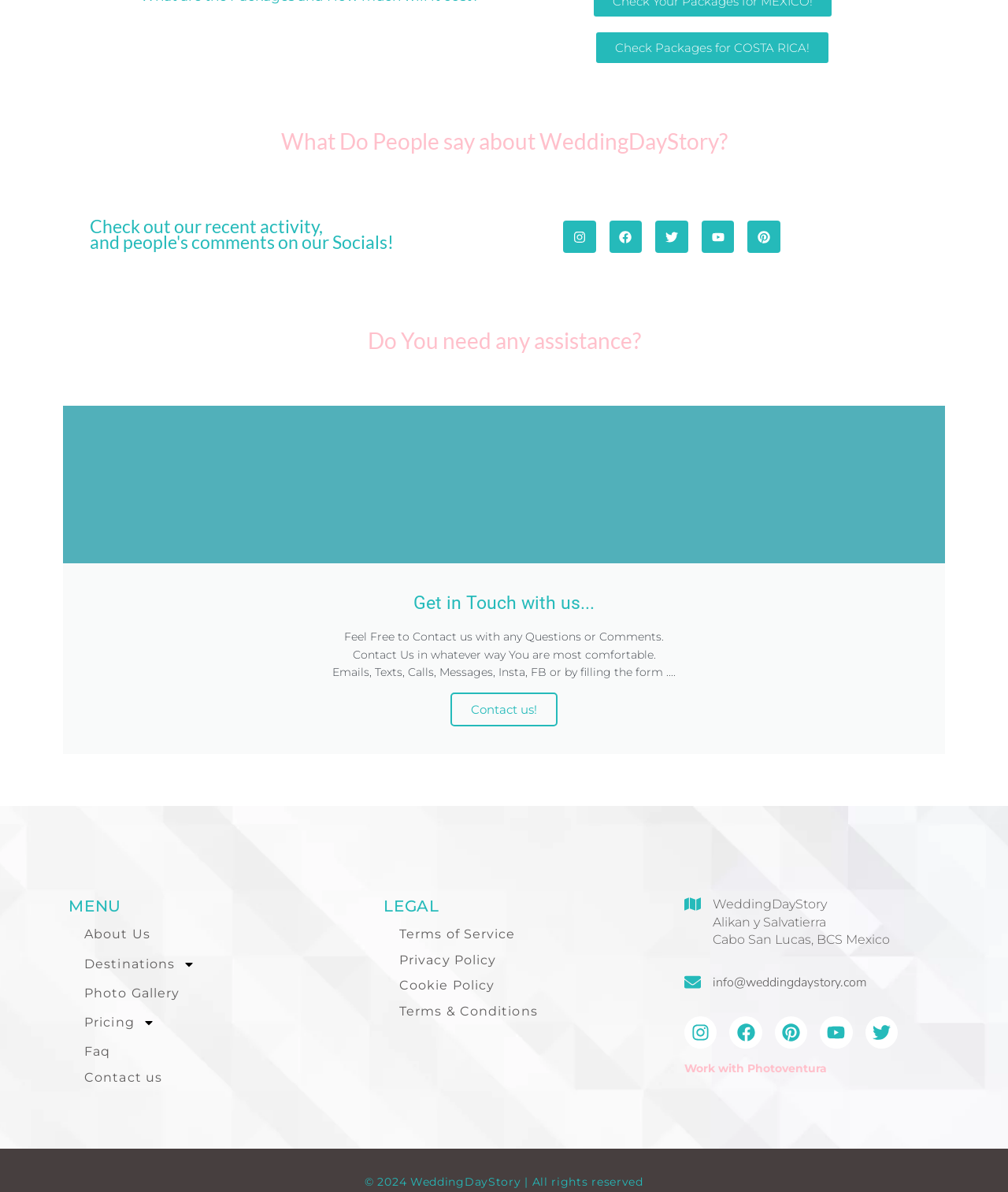Please determine the bounding box coordinates of the element to click in order to execute the following instruction: "Check Packages for COSTA RICA!". The coordinates should be four float numbers between 0 and 1, specified as [left, top, right, bottom].

[0.591, 0.027, 0.822, 0.053]